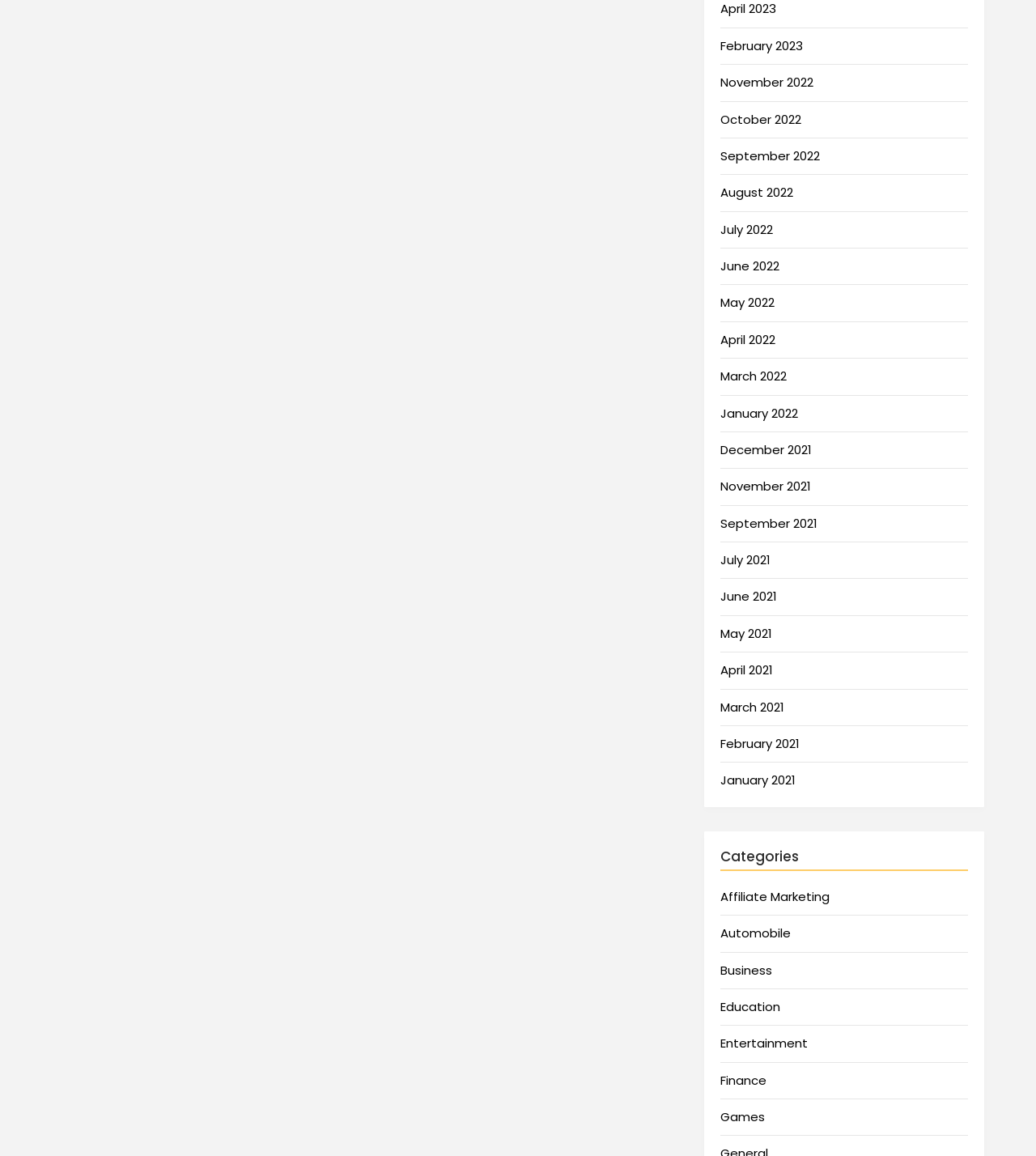Determine the bounding box coordinates of the clickable region to execute the instruction: "Browse Affiliate Marketing". The coordinates should be four float numbers between 0 and 1, denoted as [left, top, right, bottom].

[0.696, 0.768, 0.801, 0.783]